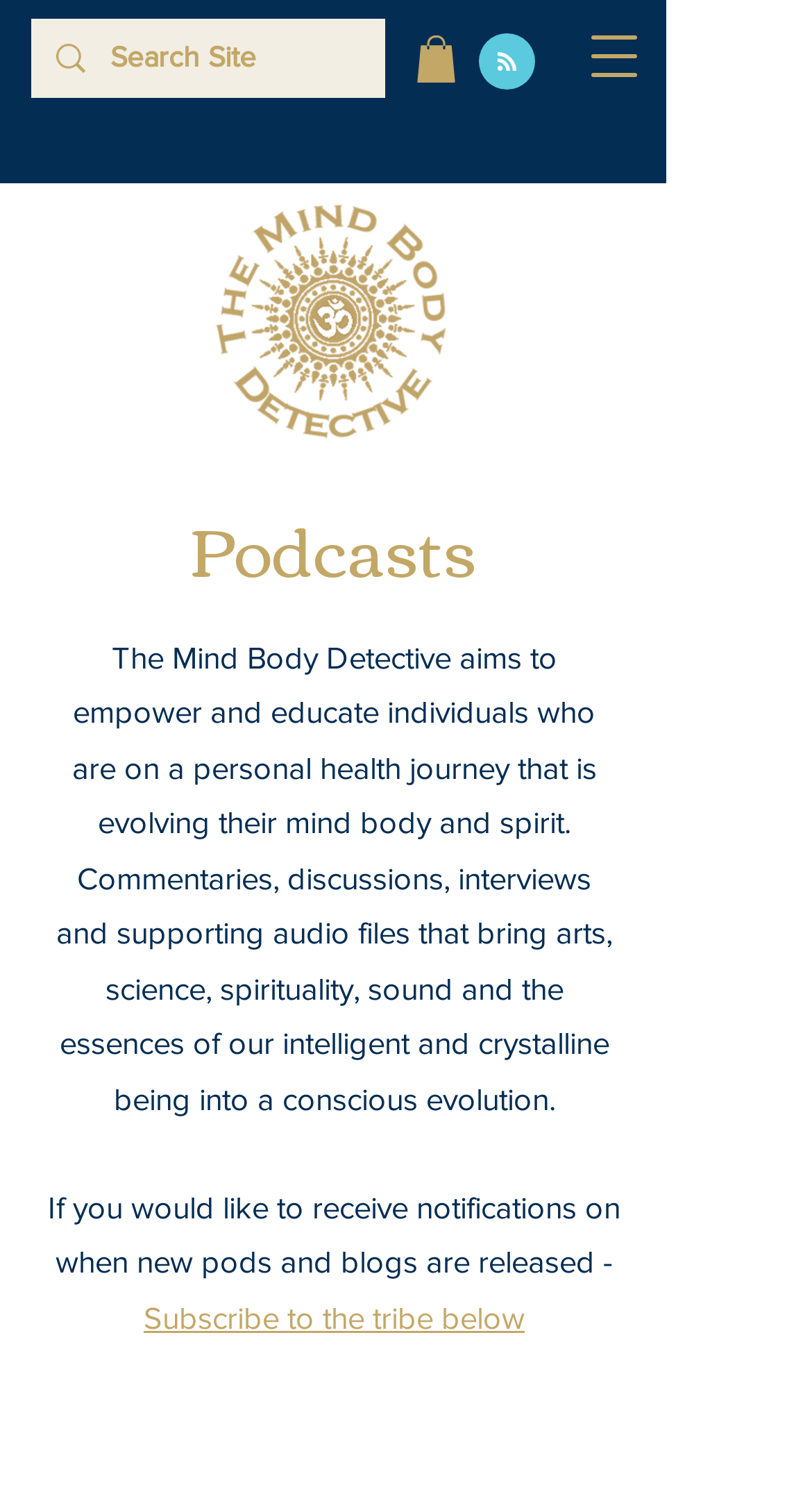Generate a detailed explanation of the webpage's features and information.

The webpage is titled "The MBD Podcast | The Mind Body Detective" and features a prominent logo of "The Mind Body Detective" at the top left corner. Below the logo, there is a search bar with a magnifying glass icon, allowing users to search the site. 

To the right of the logo, there are three small icons, each linked to an unknown destination. 

At the top right corner, there is a button to open a navigation menu. When opened, the menu displays three headings: "Podcasts", a descriptive paragraph about the purpose of "The Mind Body Detective", and a call to action to subscribe to the tribe to receive notifications on new podcast and blog releases. 

The descriptive paragraph explains that "The Mind Body Detective" aims to empower and educate individuals on their personal health journey, covering topics such as arts, science, spirituality, and more.